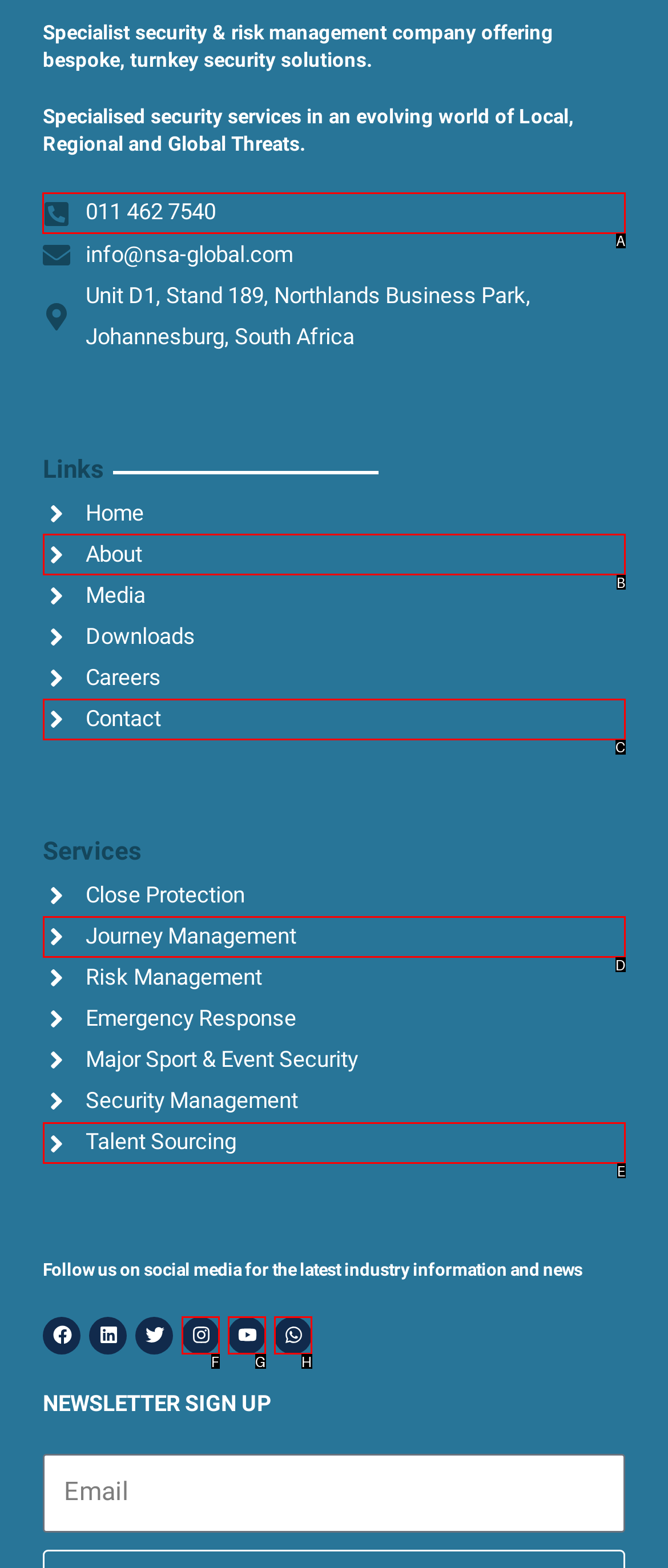Decide which UI element to click to accomplish the task: Call the company
Respond with the corresponding option letter.

A